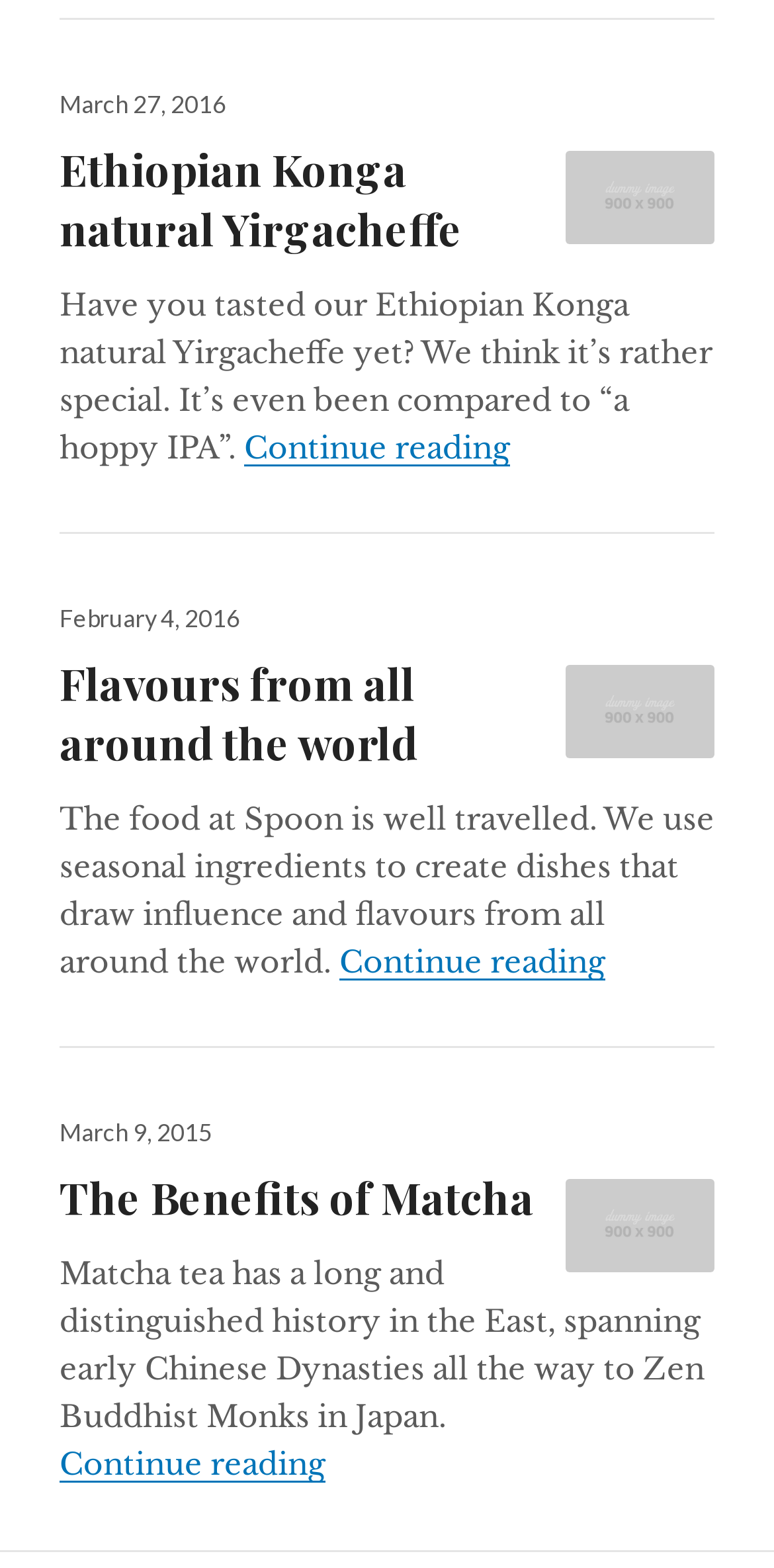Predict the bounding box of the UI element that fits this description: "February 4, 2016".

[0.077, 0.385, 0.31, 0.404]